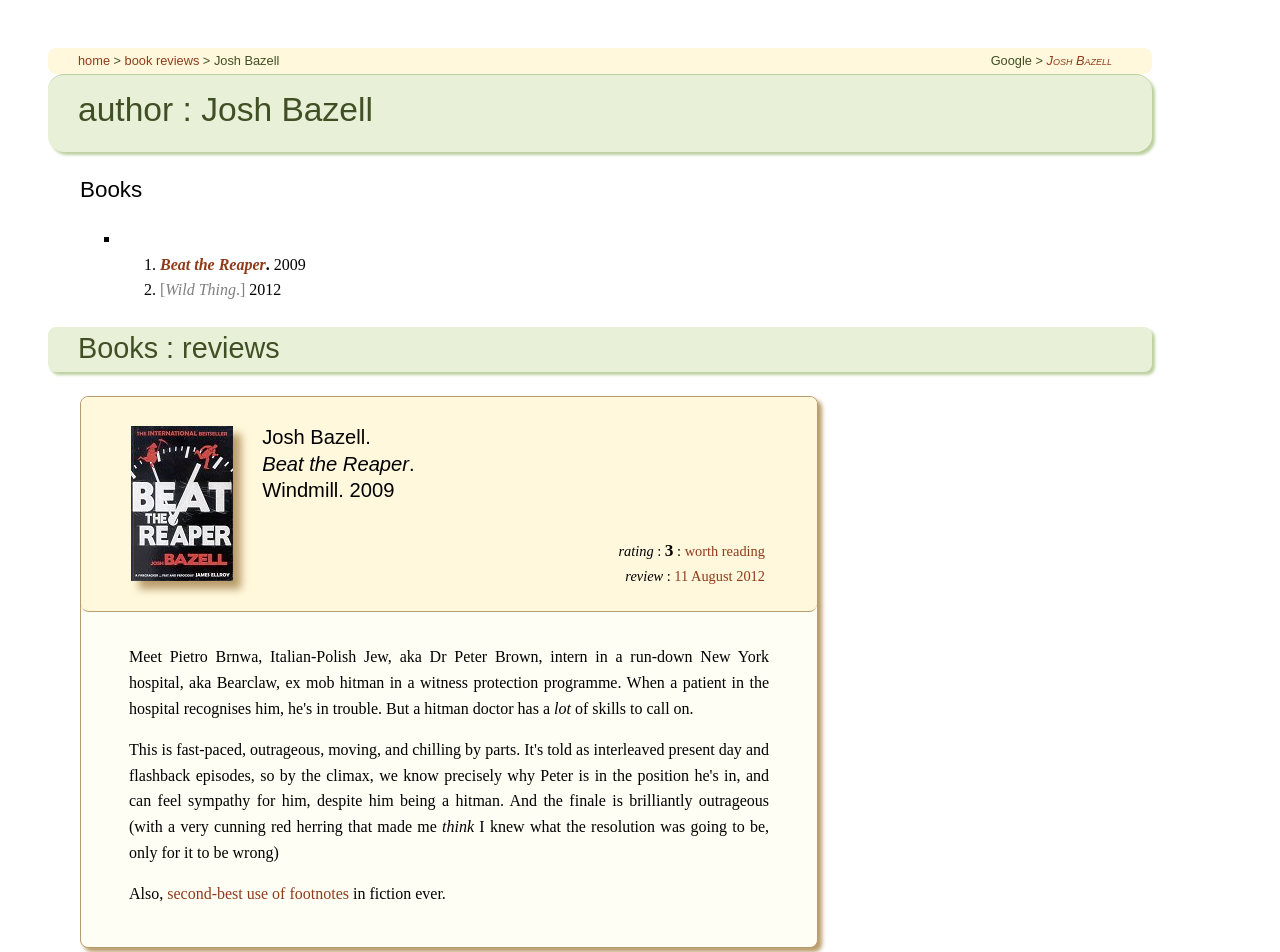Using the format (top-left x, top-left y, bottom-right x, bottom-right y), provide the bounding box coordinates for the described UI element. All values should be floating point numbers between 0 and 1: home

[0.061, 0.056, 0.086, 0.071]